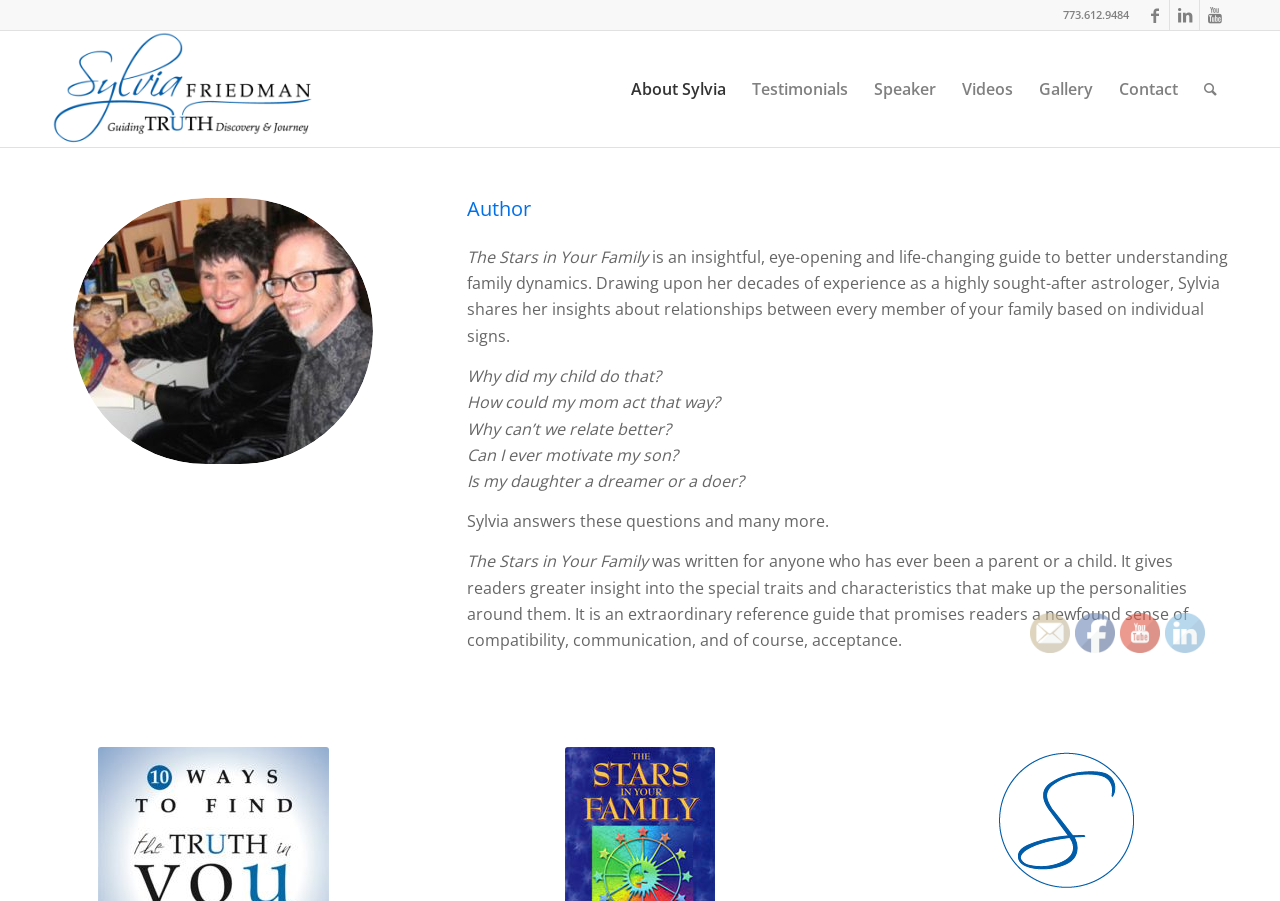Identify the bounding box coordinates for the element that needs to be clicked to fulfill this instruction: "Watch videos of Sylvia Friedman". Provide the coordinates in the format of four float numbers between 0 and 1: [left, top, right, bottom].

[0.741, 0.034, 0.802, 0.163]